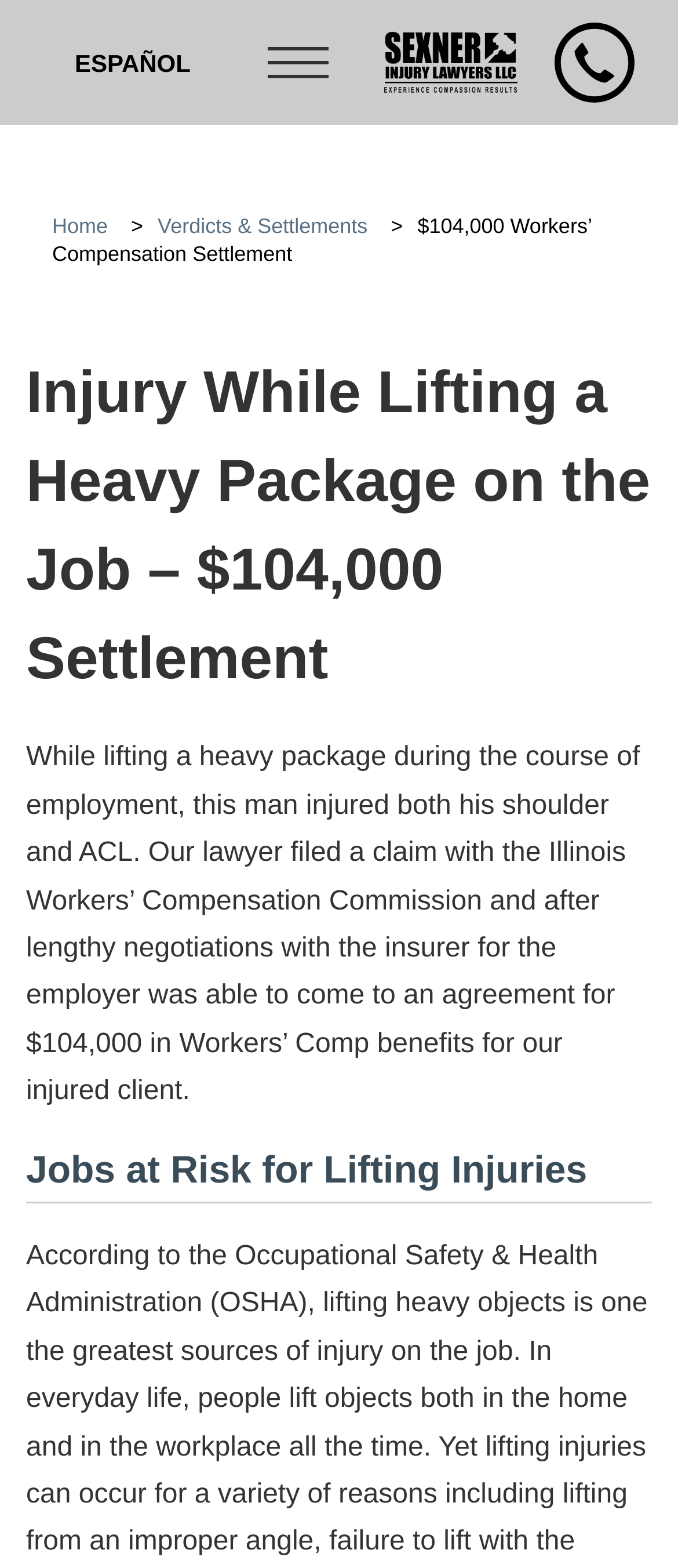What is the language option available on the website?
Refer to the image and provide a one-word or short phrase answer.

ESPAÑOL